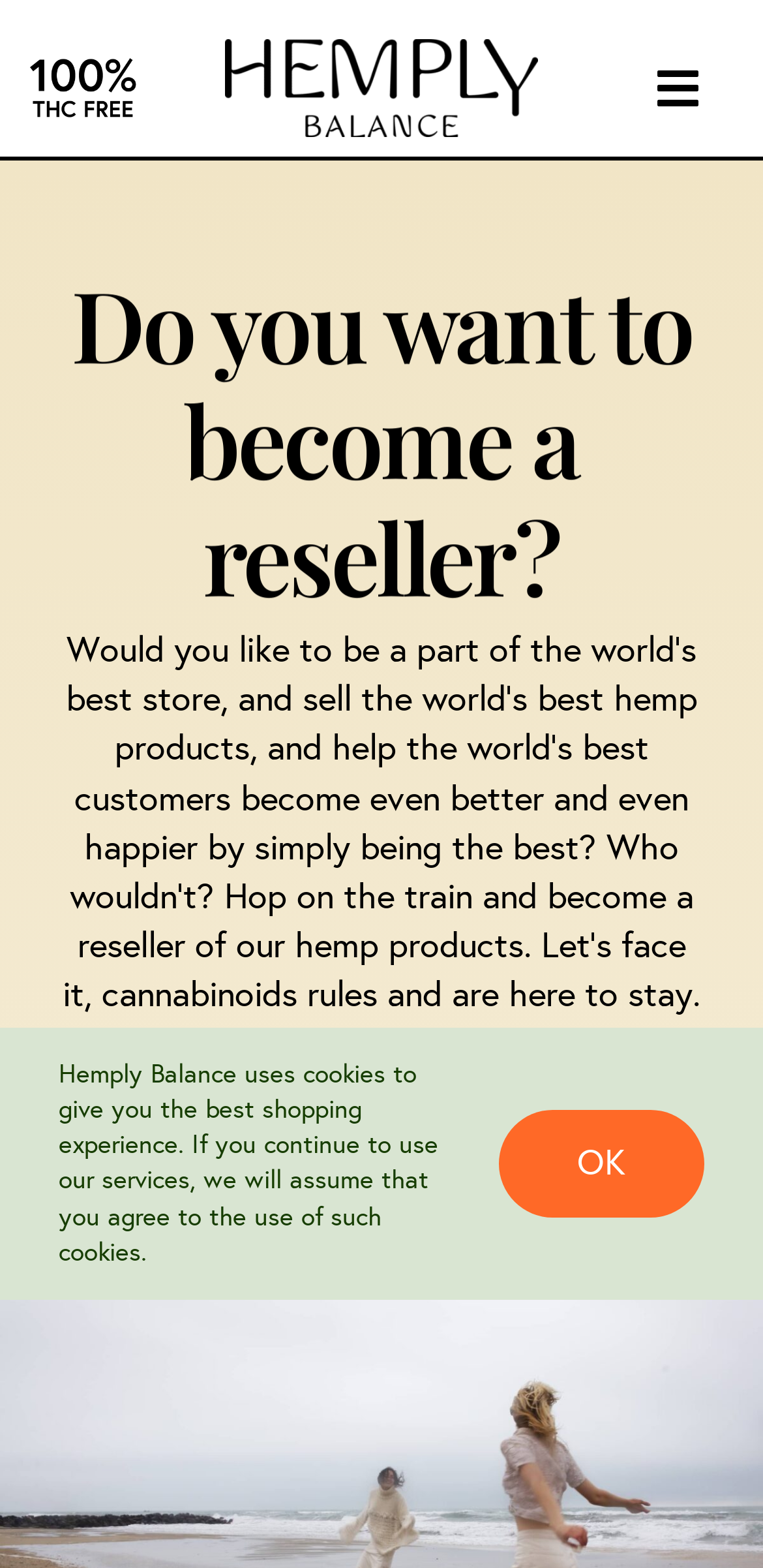Give a complete and precise description of the webpage's appearance.

The webpage is about becoming a dealer for Hemply Balance, a company that sells hemp products. At the top left, there is a small image with the text "No THC". Next to it, there is a link to Hemply Balance, accompanied by a larger image of the company's logo. 

On the top right, there is a navigation menu with a toggle button. The menu has several links, including "INTIMATE", "SUPPLEMENTS", "ABOUT", "INVESTOR RELATIONS", "CONTACT", and "CBD", each with a corresponding button to open a submenu.

Below the navigation menu, there is a heading that asks "Do you want to become a reseller?" followed by a paragraph of text that describes the benefits of becoming a reseller of Hemply Balance's hemp products. The text encourages the reader to send an email to inquire about becoming a reseller.

At the bottom of the page, there is a notice about the use of cookies on the website, stating that by continuing to use the site, the user agrees to the use of cookies. Next to this notice, there is a link to click "OK" to acknowledge the notice.